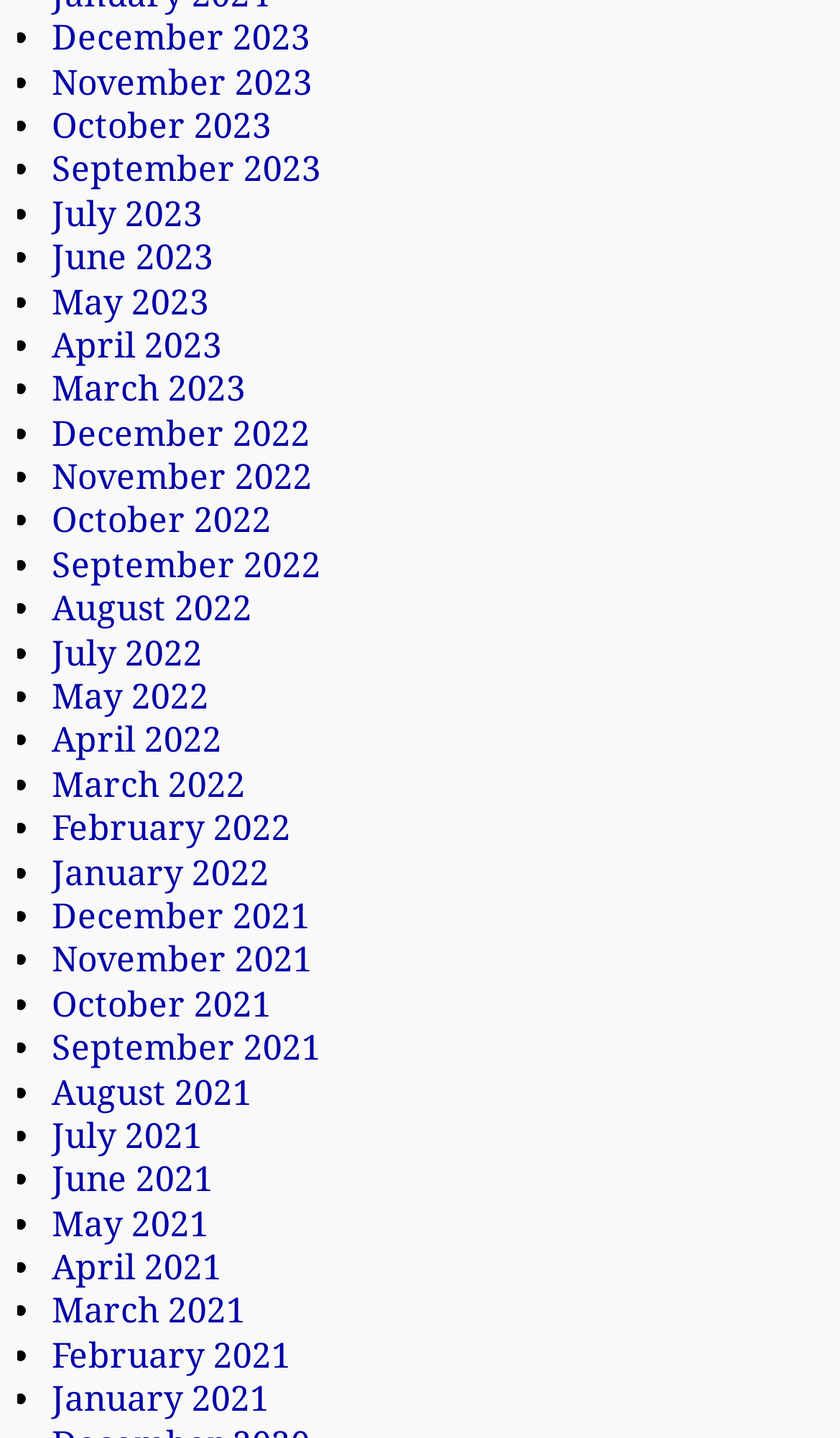Is there a link for June 2023?
Using the image, answer in one word or phrase.

Yes